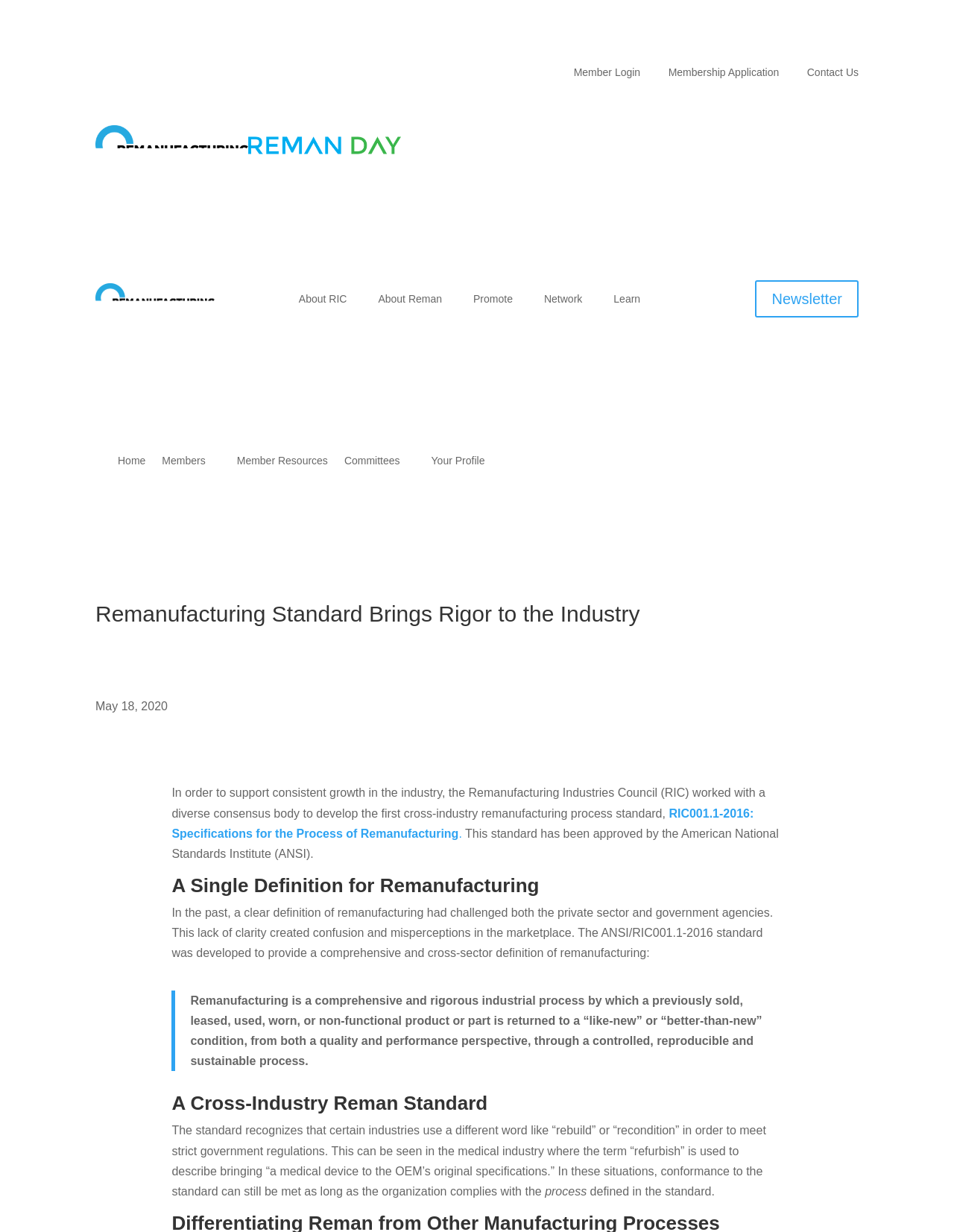Please respond in a single word or phrase: 
How many links are there in the top navigation bar?

5